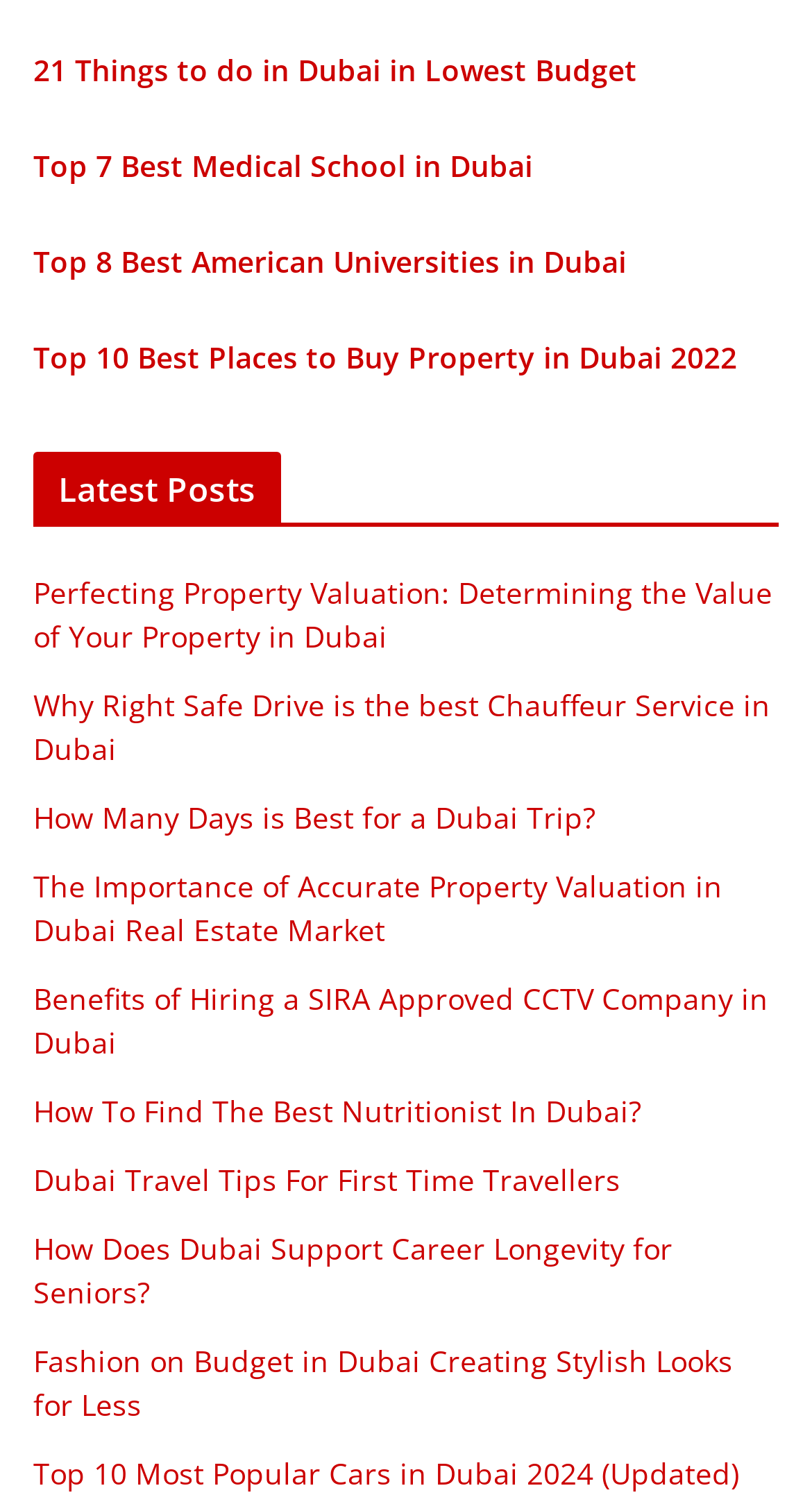Locate the bounding box coordinates of the clickable region to complete the following instruction: "View the latest posts."

[0.041, 0.3, 0.959, 0.351]